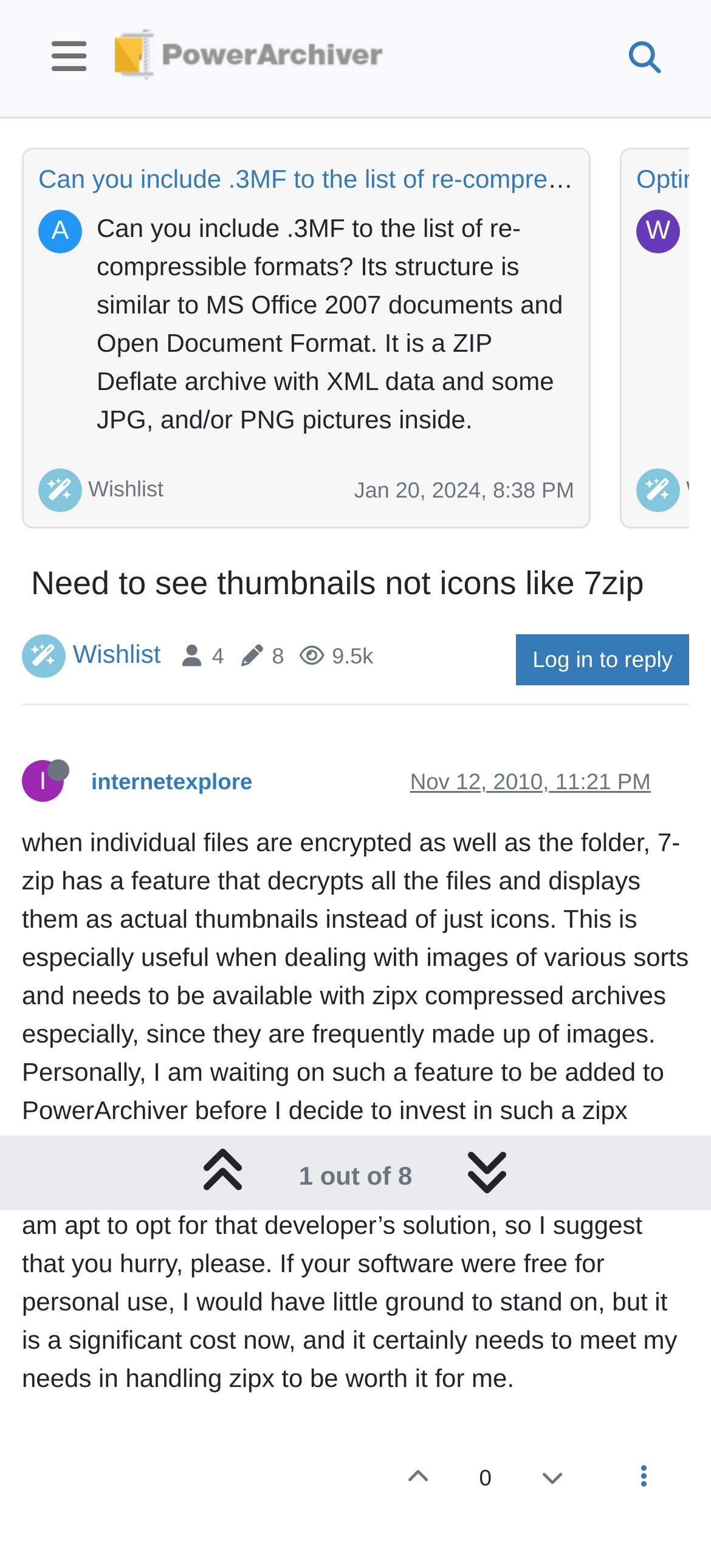Pinpoint the bounding box coordinates of the clickable area needed to execute the instruction: "View wishlist". The coordinates should be specified as four float numbers between 0 and 1, i.e., [left, top, right, bottom].

[0.124, 0.303, 0.23, 0.32]